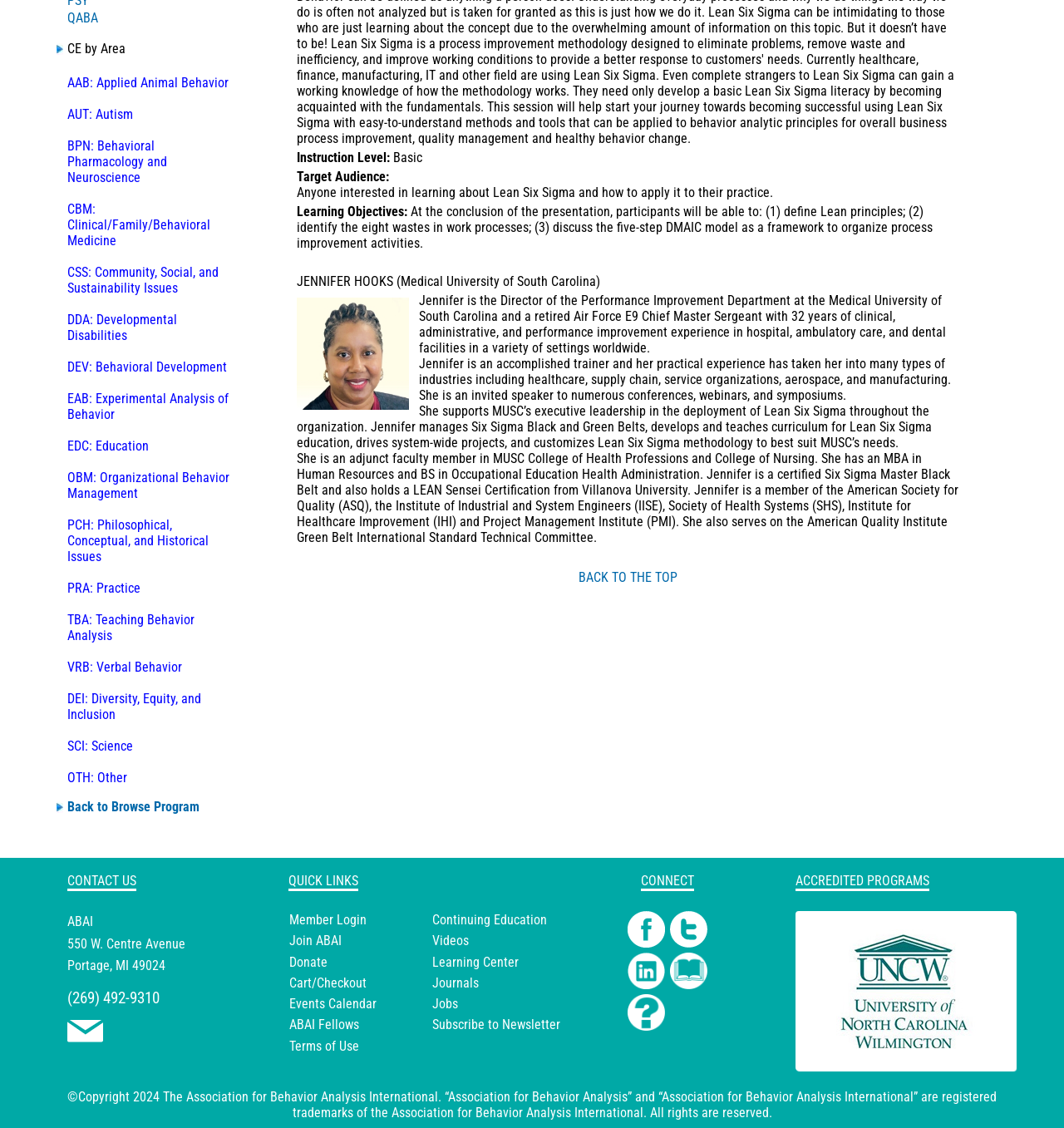Provide the bounding box coordinates of the HTML element described as: "ABAI Fellows". The bounding box coordinates should be four float numbers between 0 and 1, i.e., [left, top, right, bottom].

[0.272, 0.901, 0.337, 0.915]